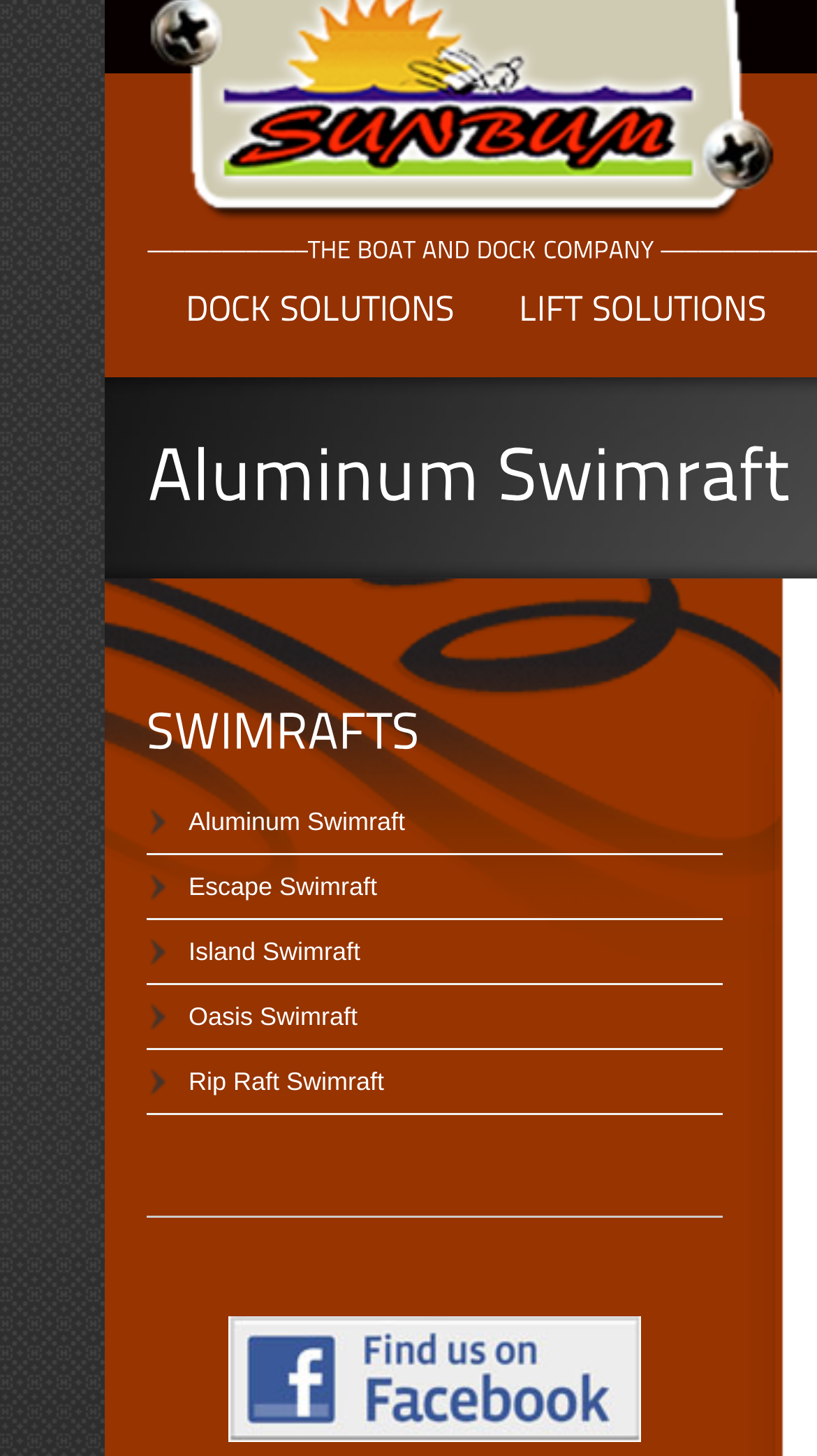Determine the bounding box coordinates of the clickable area required to perform the following instruction: "Click on Sunbum Boats". The coordinates should be represented as four float numbers between 0 and 1: [left, top, right, bottom].

[0.179, 0.14, 0.949, 0.161]